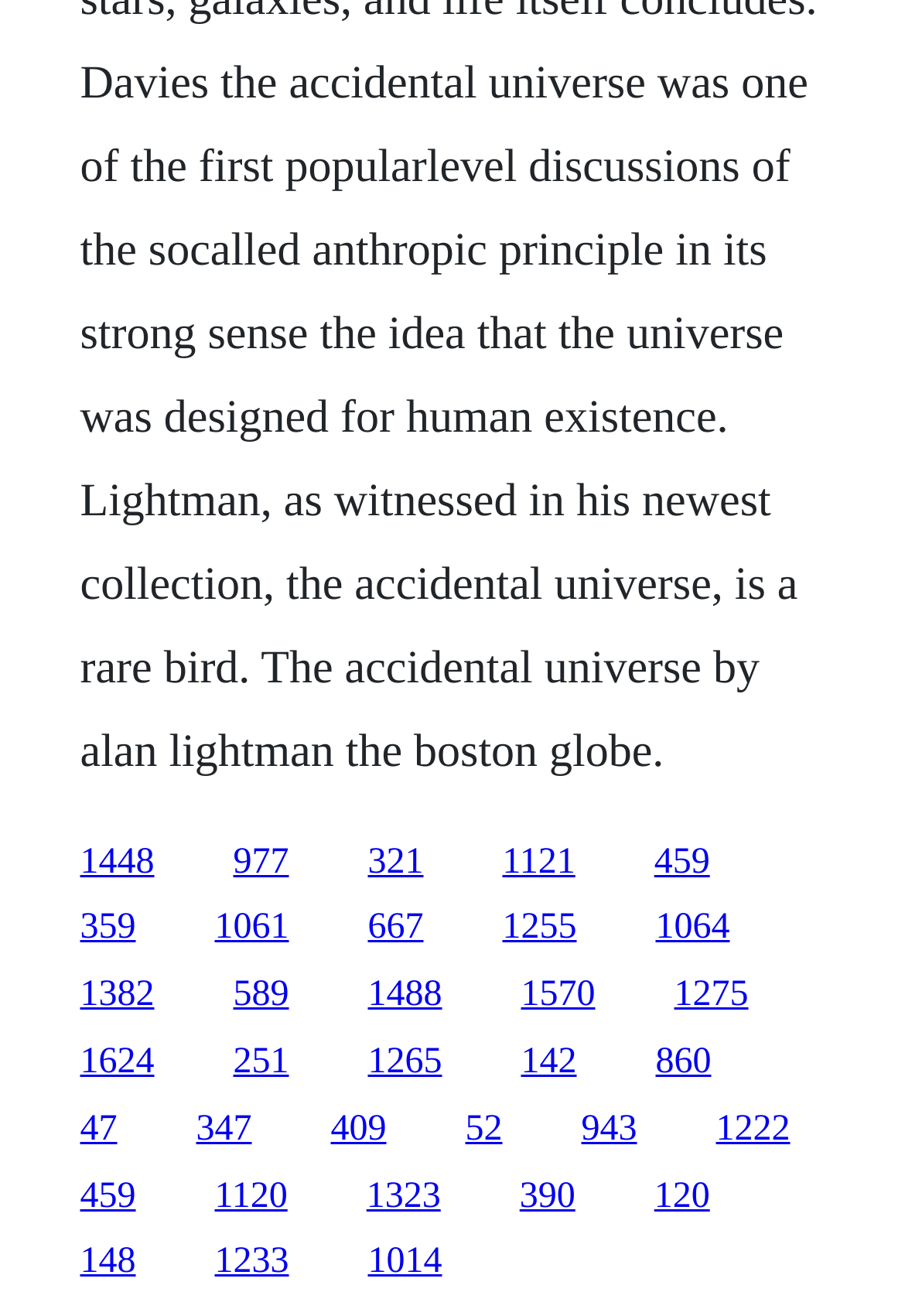What is the vertical position of the first link?
Using the image, respond with a single word or phrase.

Middle